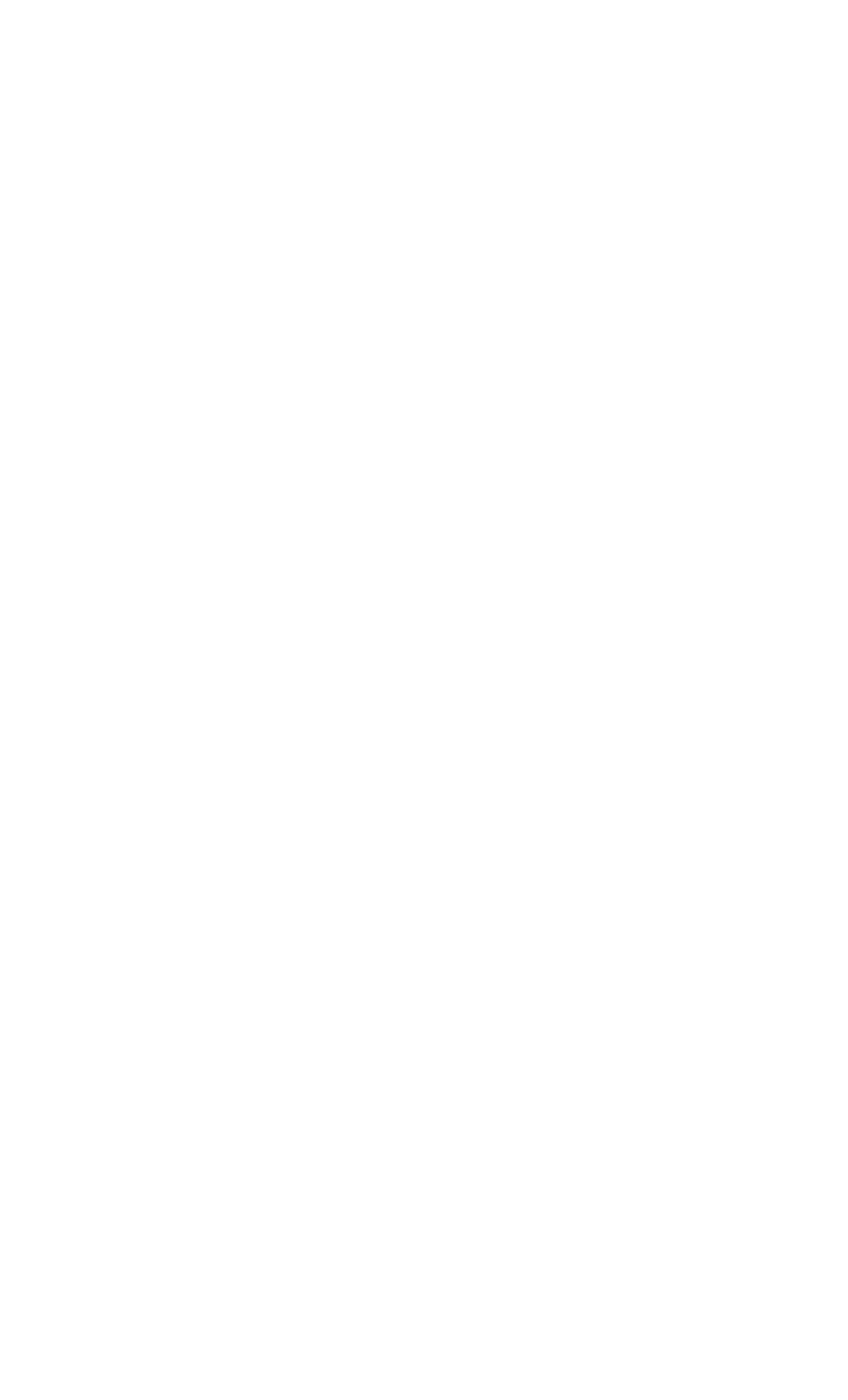What is the purpose of the button at the bottom?
Provide a fully detailed and comprehensive answer to the question.

I found the purpose of the button at the bottom by looking at the button element with the text 'Send'. It is likely that this button is used to send the form data after filling in the required textboxes.